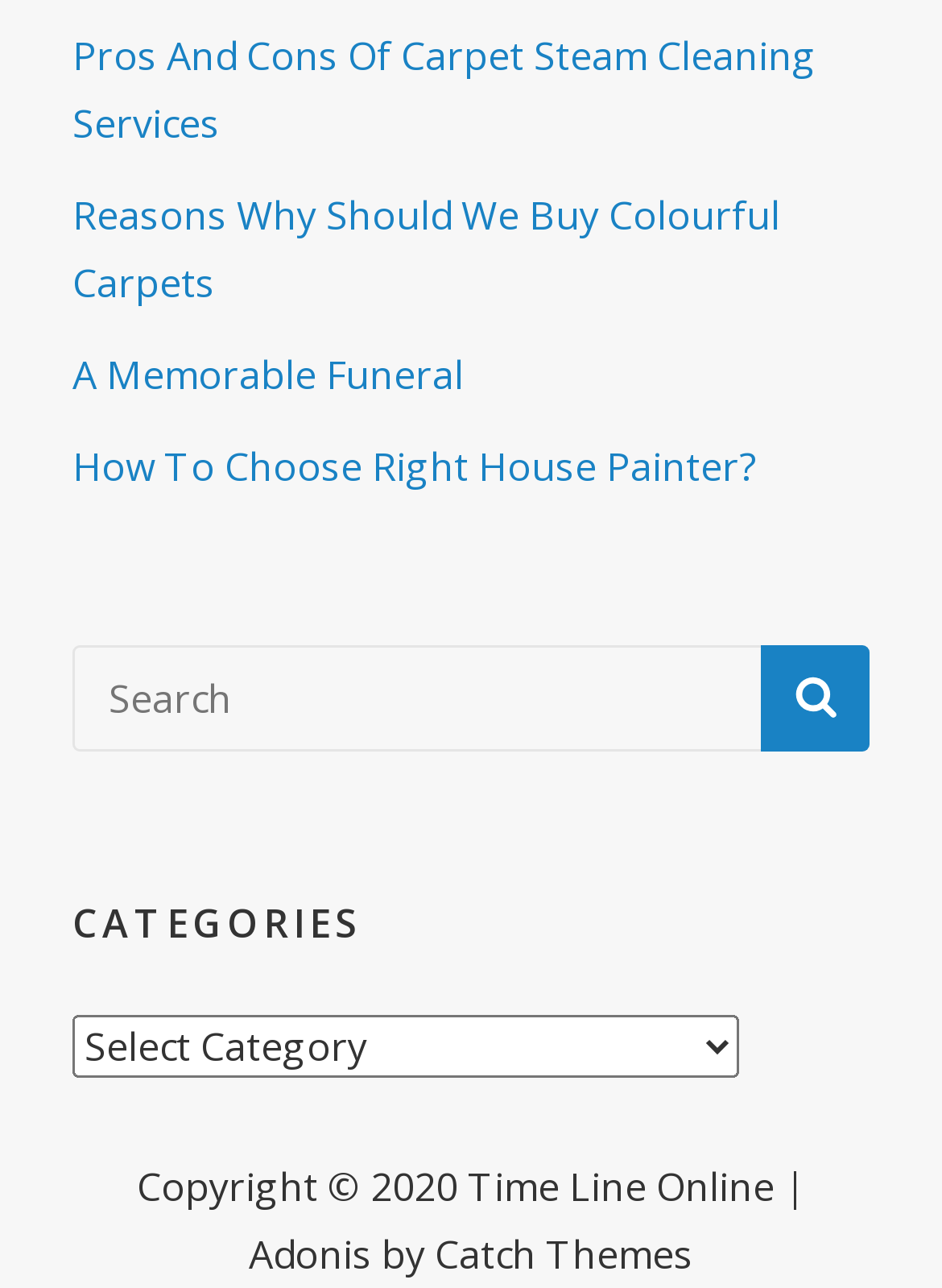How many links are above the search bar?
Please look at the screenshot and answer in one word or a short phrase.

4